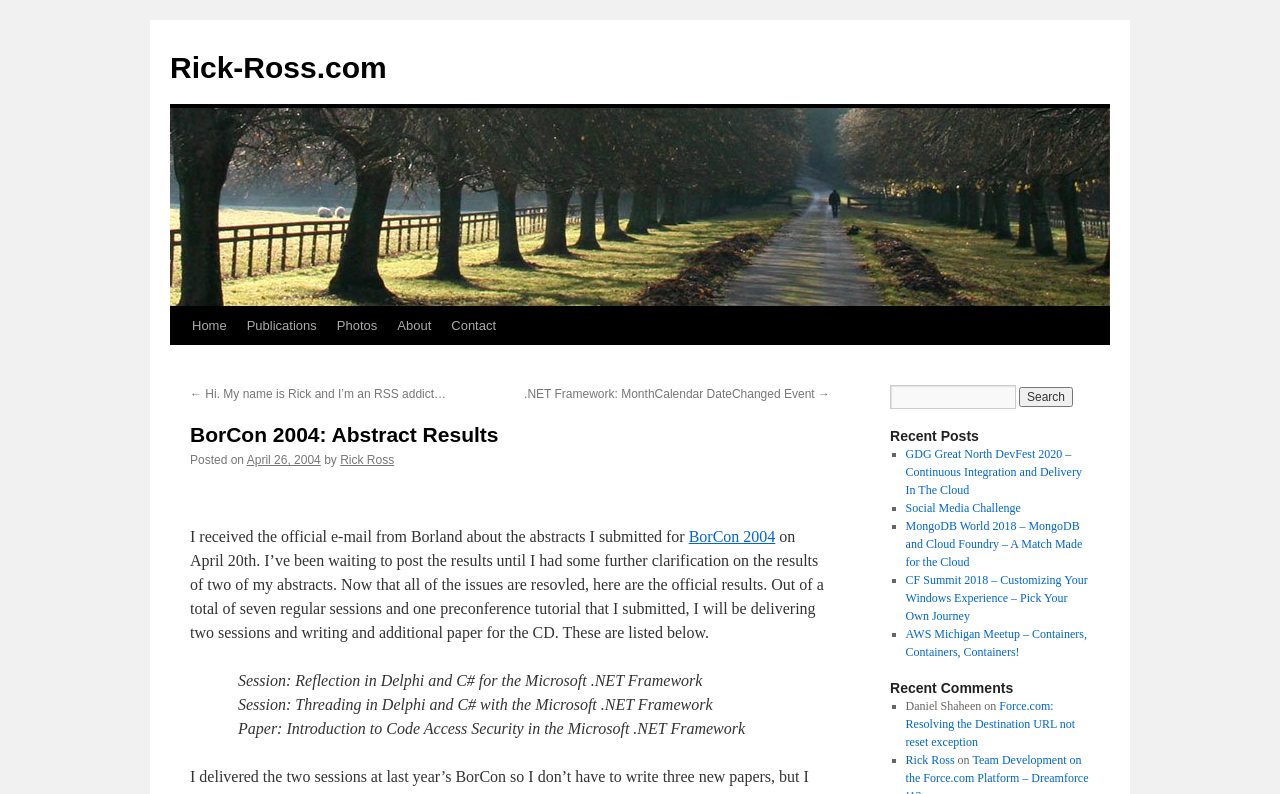Extract the main title from the webpage.

BorCon 2004: Abstract Results